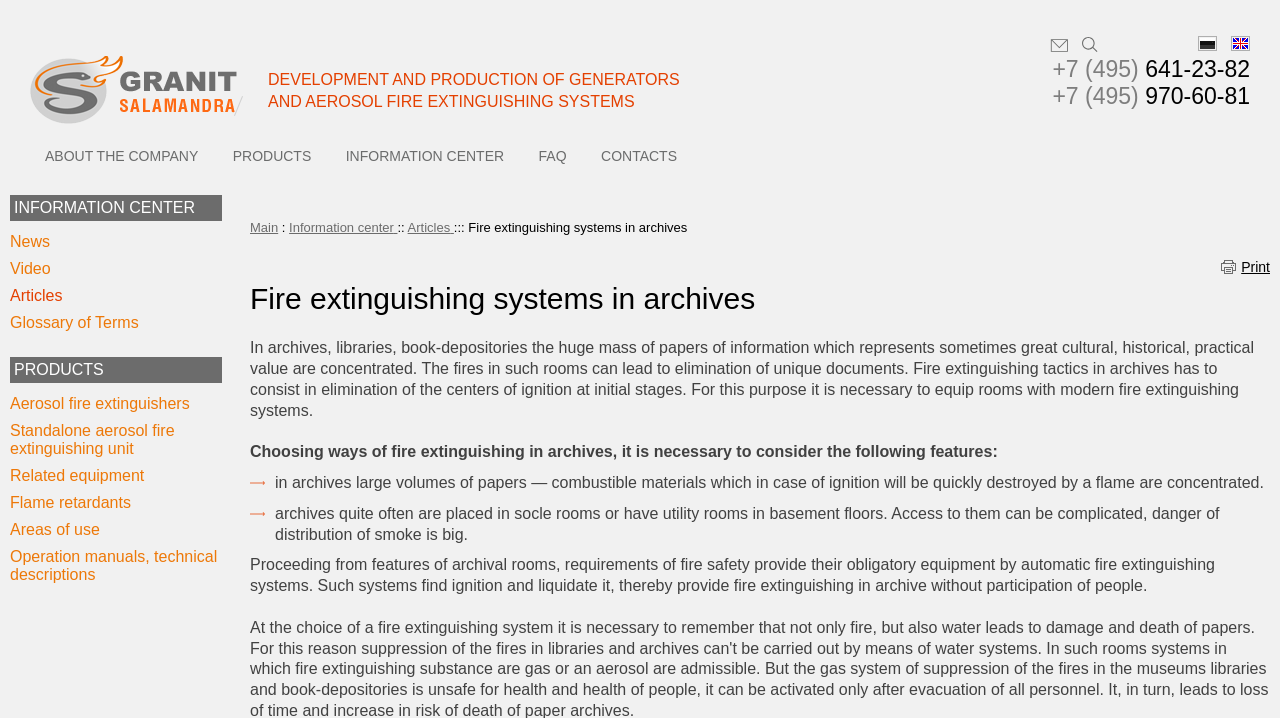Reply to the question with a single word or phrase:
What is the purpose of fire extinguishing systems in archives?

To eliminate centers of ignition